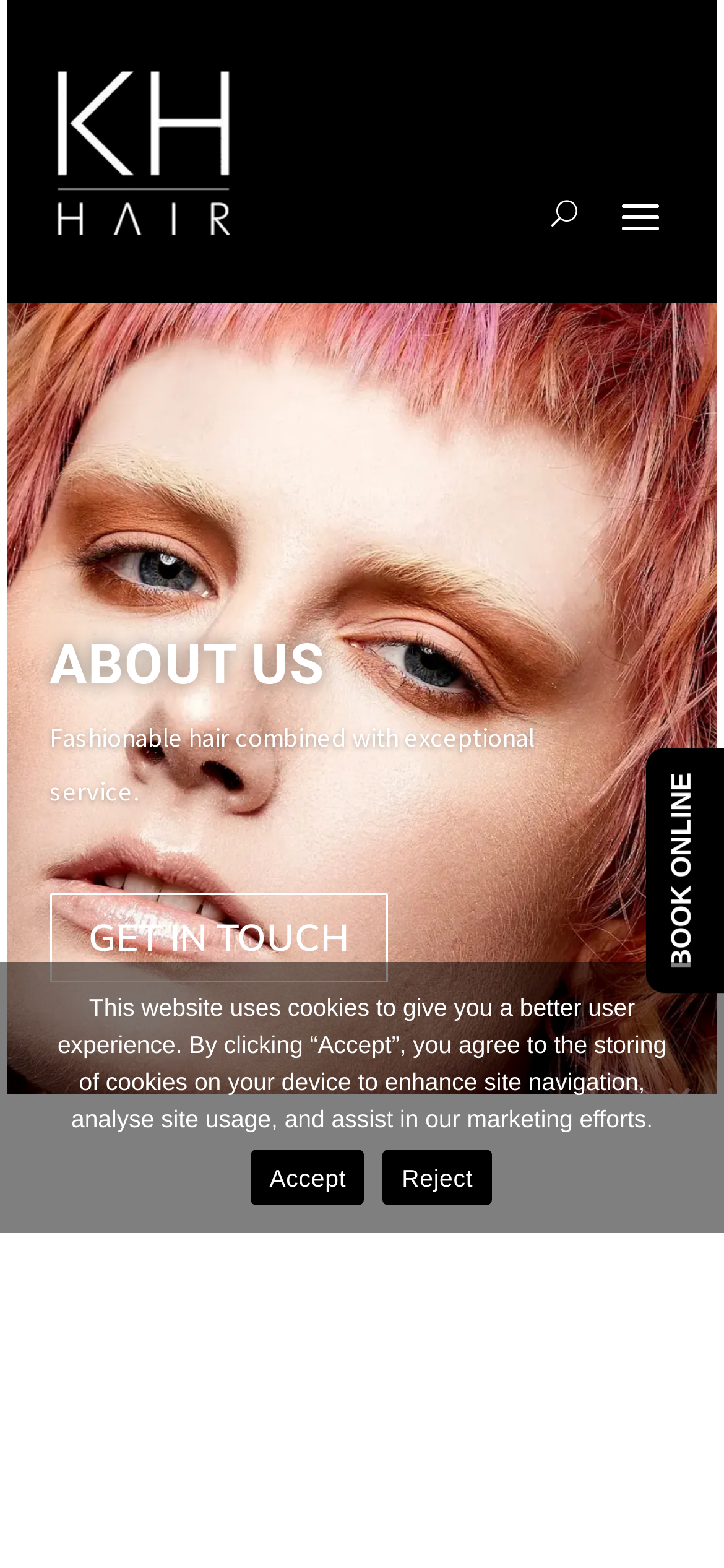What is the purpose of the button with the letter 'U'?
Look at the image and answer the question with a single word or phrase.

Unknown